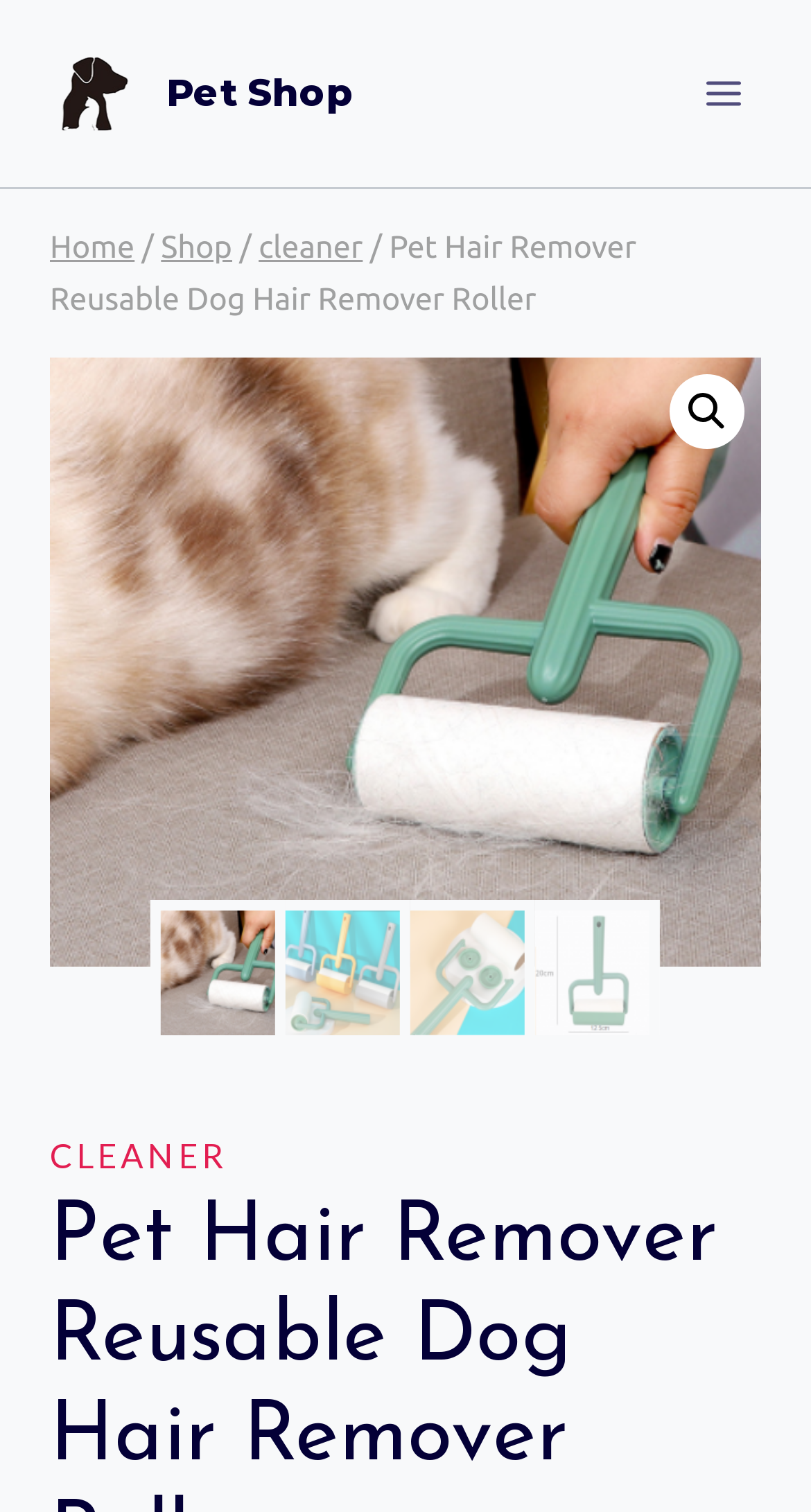Identify the bounding box coordinates for the UI element that matches this description: "Pet ShopDiversified high-end pet products".

[0.062, 0.034, 0.436, 0.089]